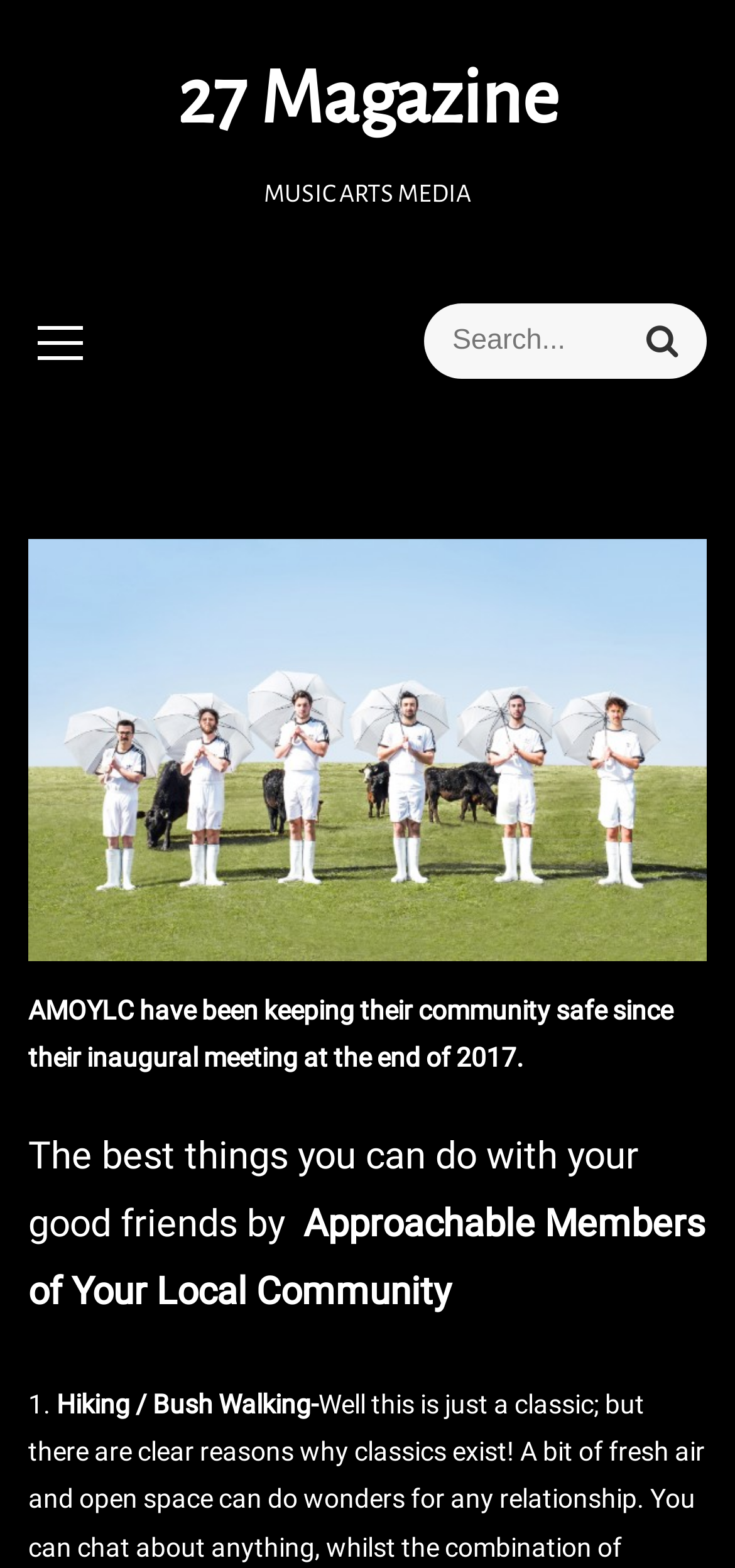How many buttons are there on the webpage?
Based on the image, answer the question with as much detail as possible.

There are three buttons on the webpage: one at the top left with no label, one at the top right with a magnifying glass icon, and one at the bottom right with a circular focus icon.